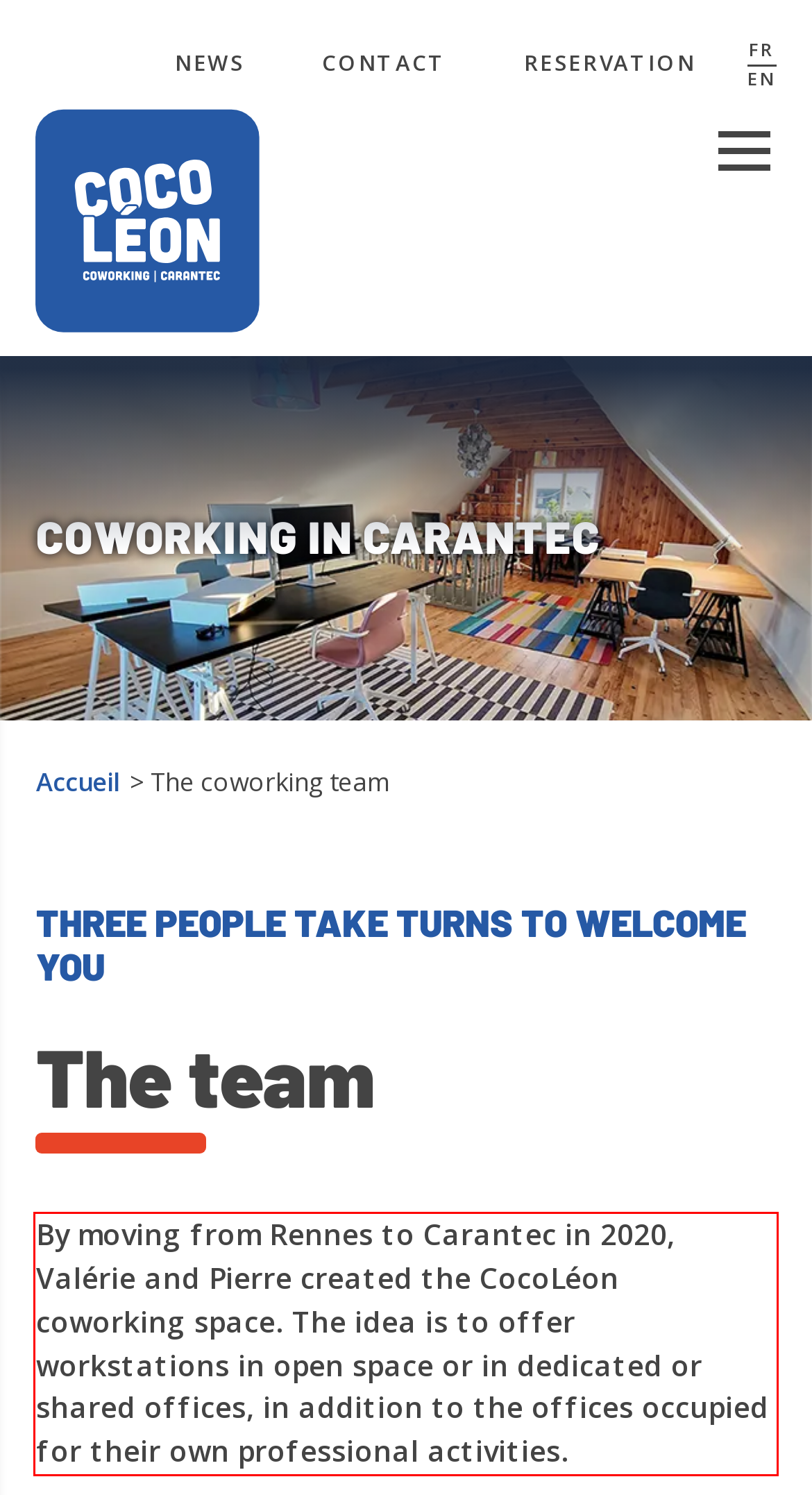Please analyze the provided webpage screenshot and perform OCR to extract the text content from the red rectangle bounding box.

By moving from Rennes to Carantec in 2020, Valérie and Pierre created the CocoLéon coworking space. The idea is to offer workstations in open space or in dedicated or shared offices, in addition to the offices occupied for their own professional activities.